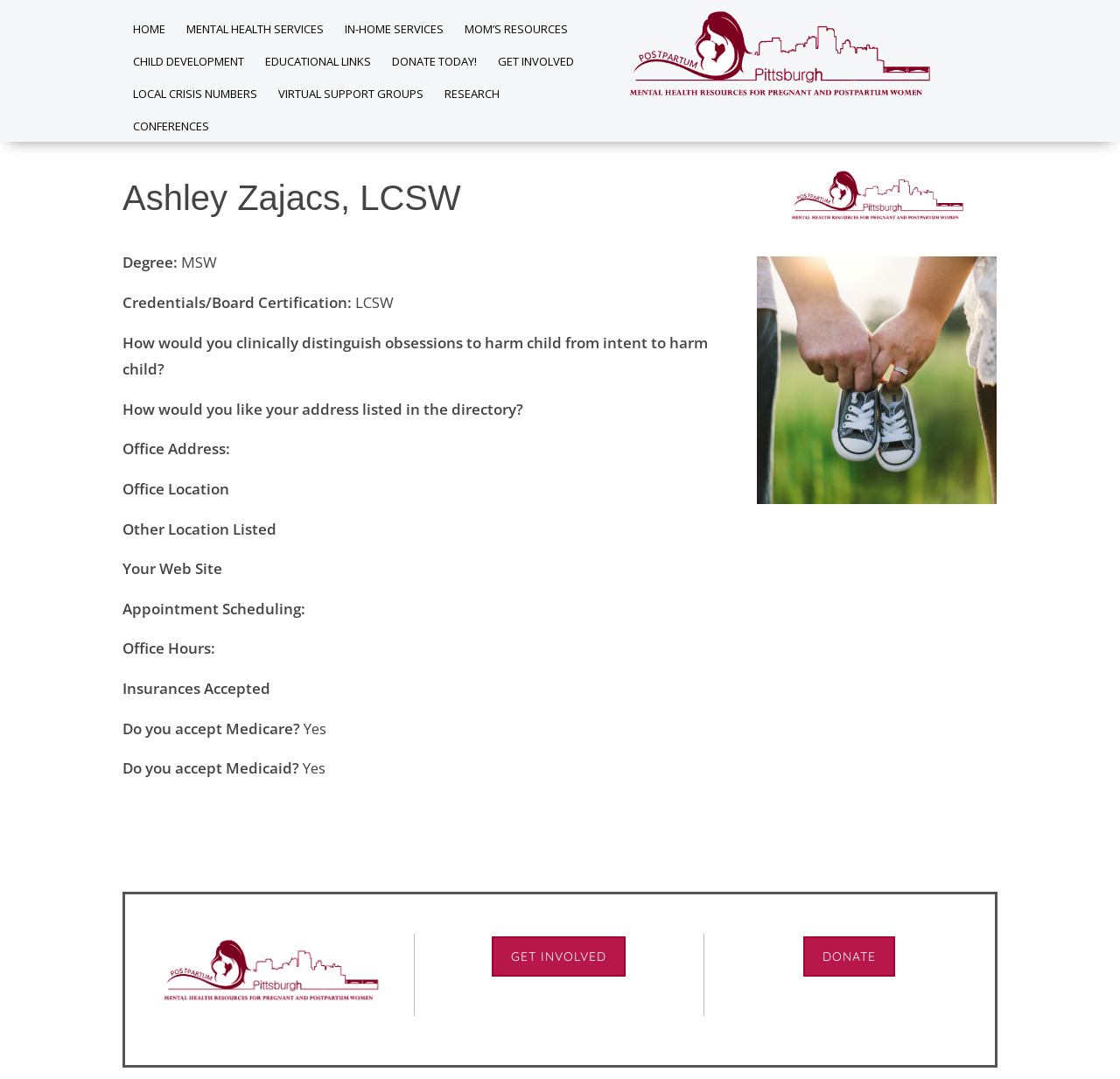Predict the bounding box coordinates for the UI element described as: "Mind". The coordinates should be four float numbers between 0 and 1, presented as [left, top, right, bottom].

None